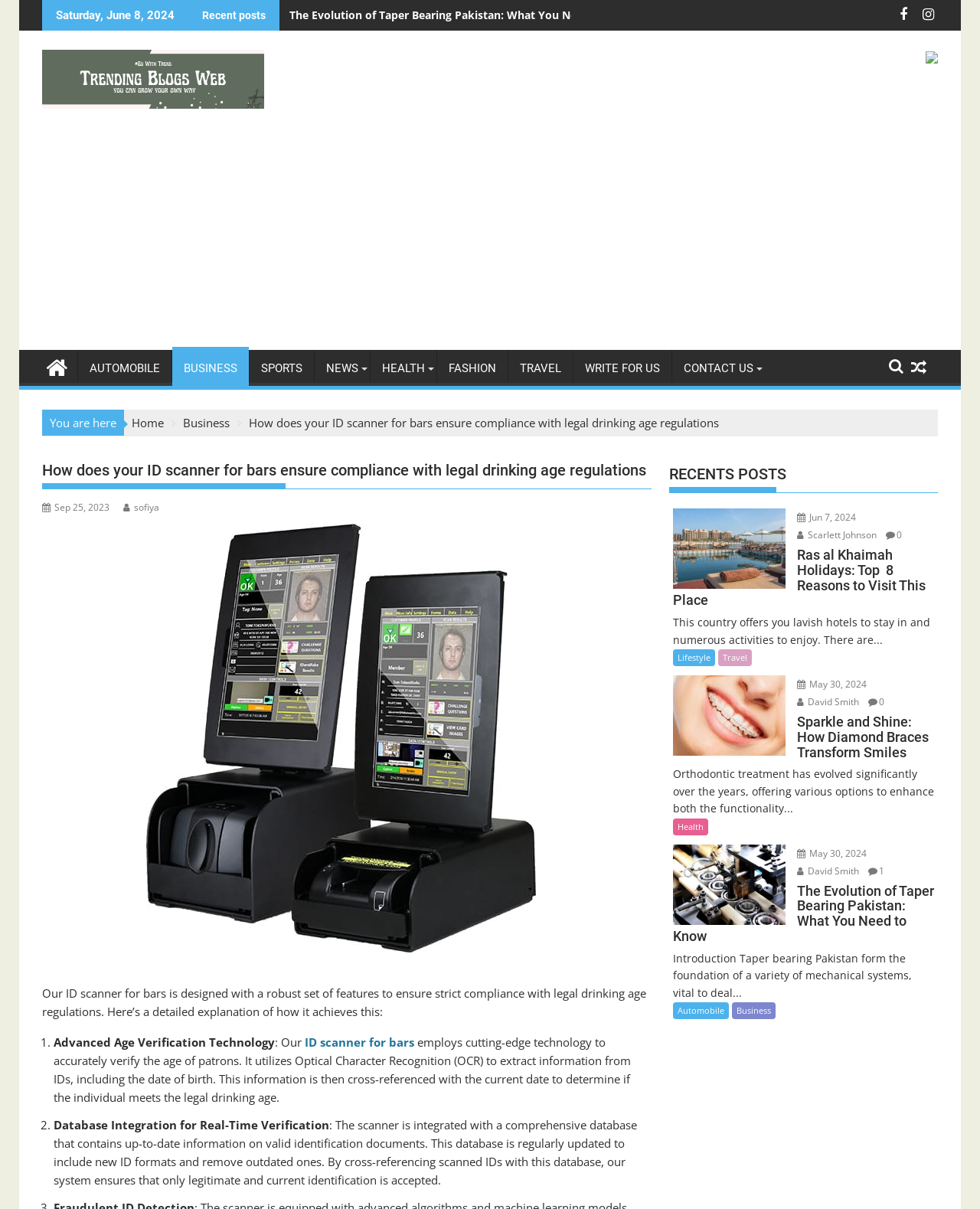Mark the bounding box of the element that matches the following description: "Sep 25, 2023Sep 25, 2023".

[0.043, 0.414, 0.112, 0.425]